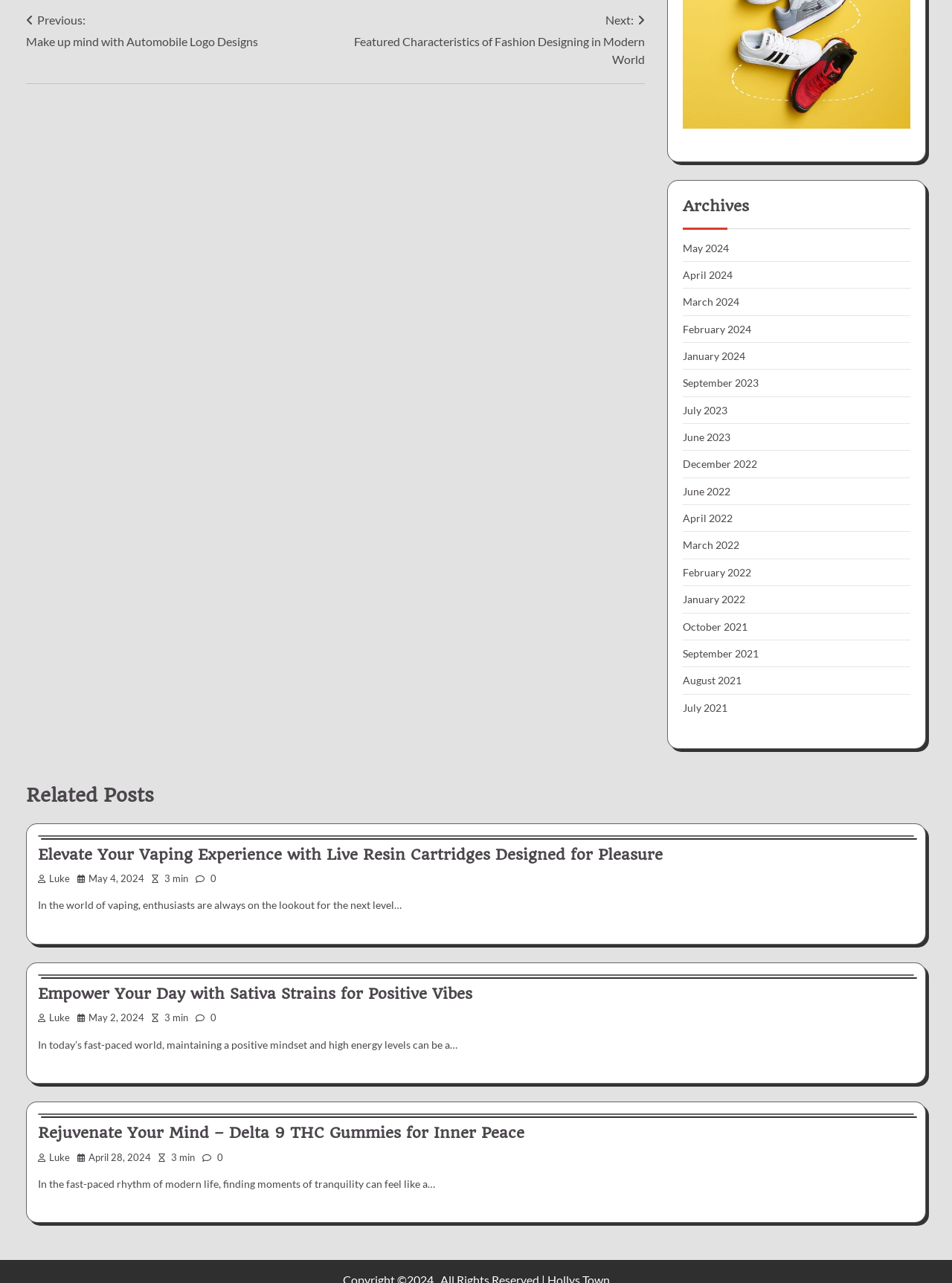Given the element description "Luke" in the screenshot, predict the bounding box coordinates of that UI element.

[0.04, 0.898, 0.073, 0.906]